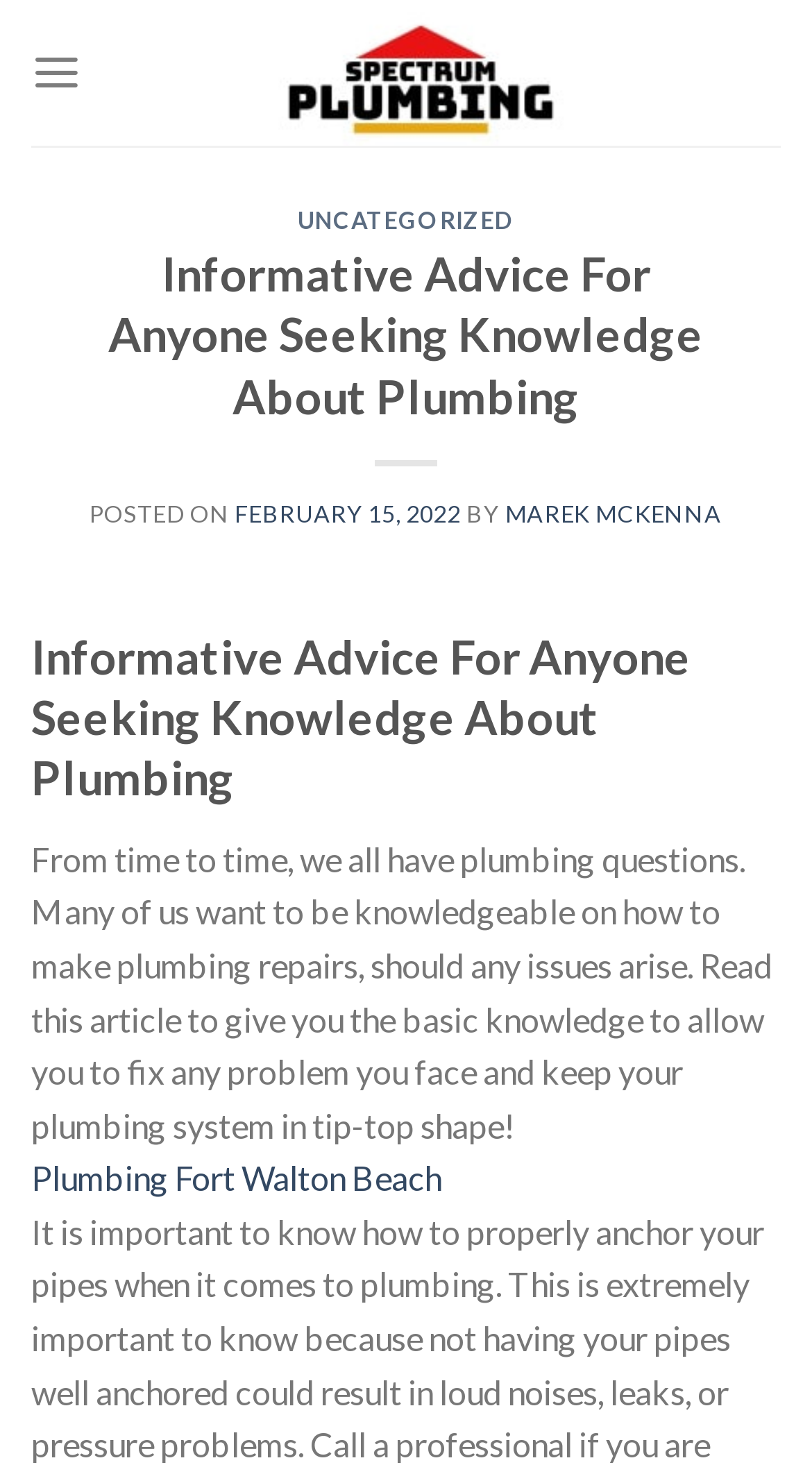Bounding box coordinates are specified in the format (top-left x, top-left y, bottom-right x, bottom-right y). All values are floating point numbers bounded between 0 and 1. Please provide the bounding box coordinate of the region this sentence describes: Marek Mckenna

[0.622, 0.341, 0.889, 0.359]